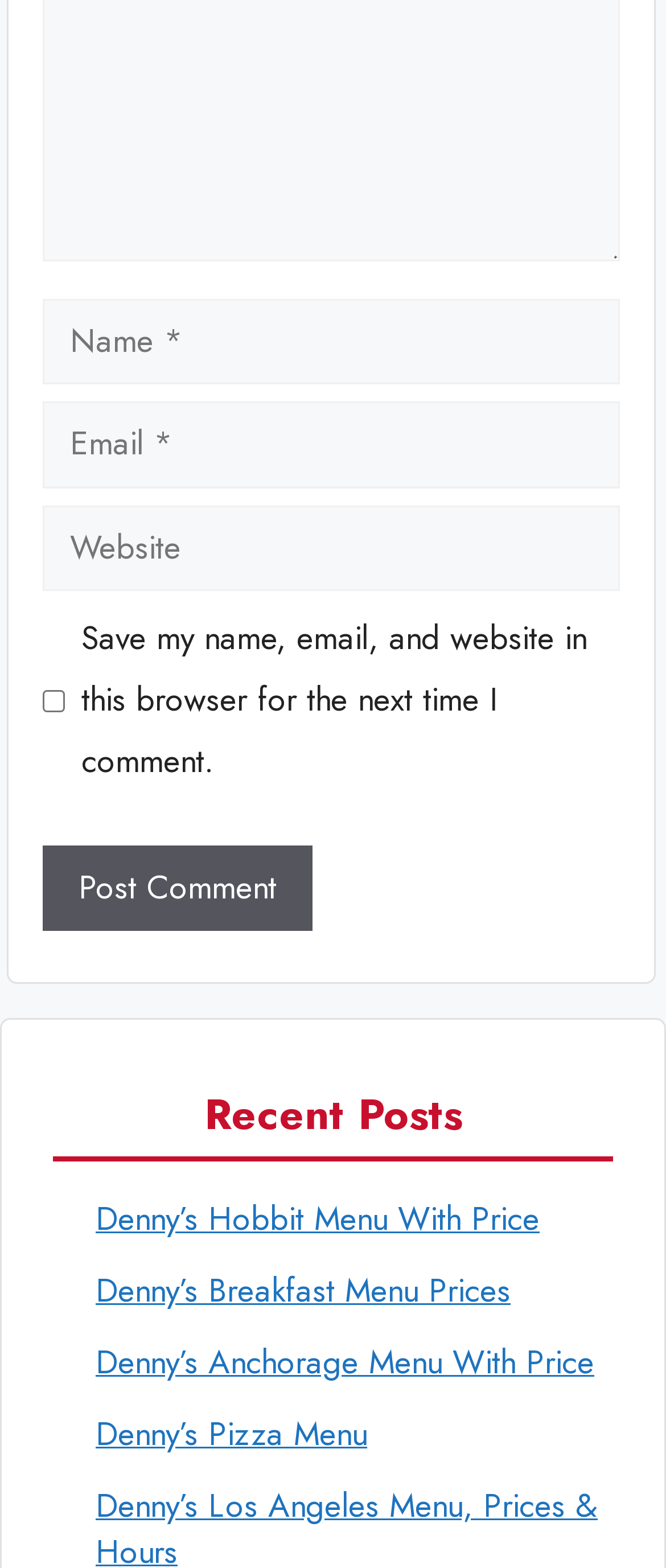What is the label of the first textbox?
Refer to the image and provide a detailed answer to the question.

The first textbox is located at the top of the comment form and has a label 'Name' above it, indicating that it is for entering the user's name.